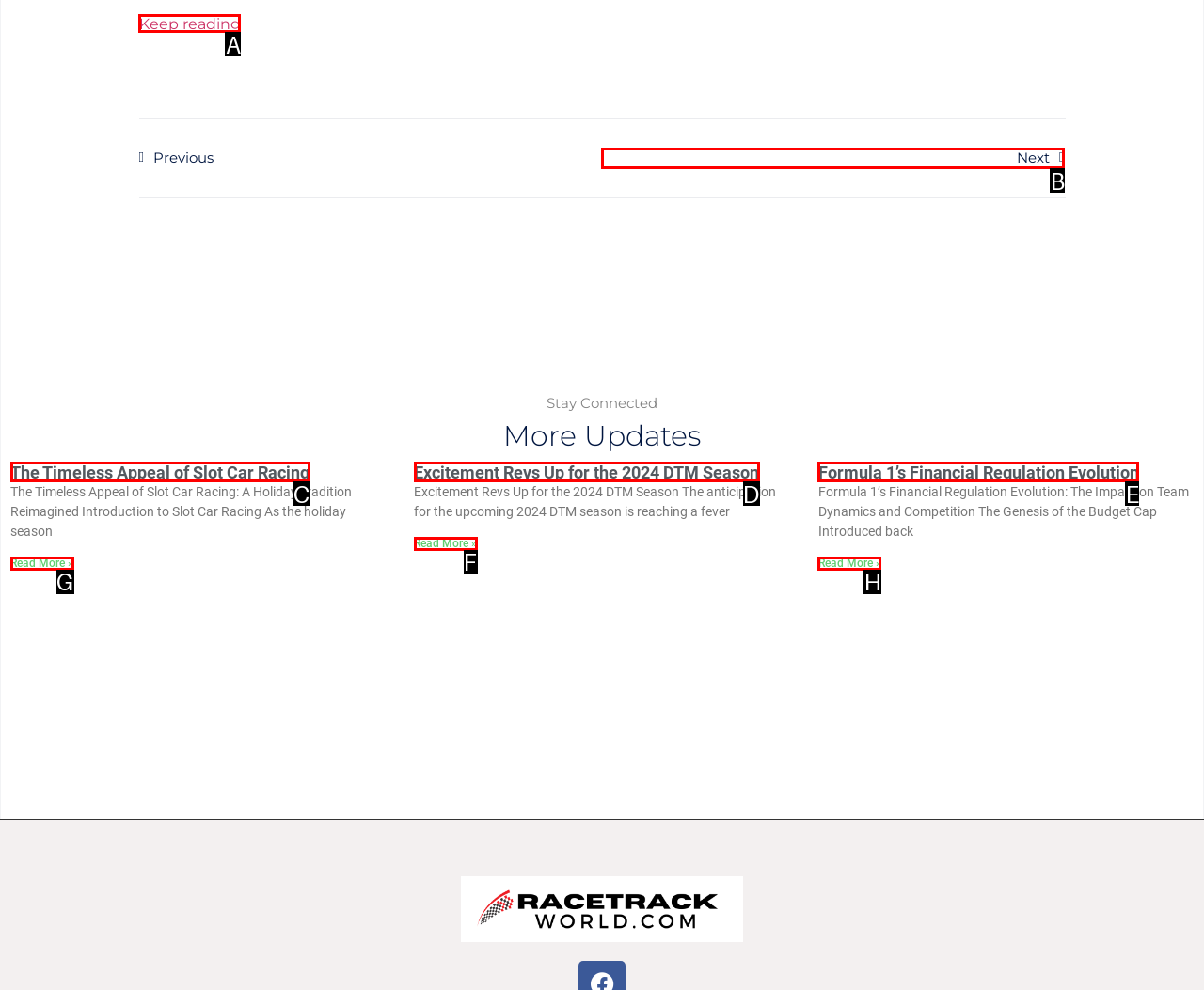From the given options, find the HTML element that fits the description: Read More ». Reply with the letter of the chosen element.

F